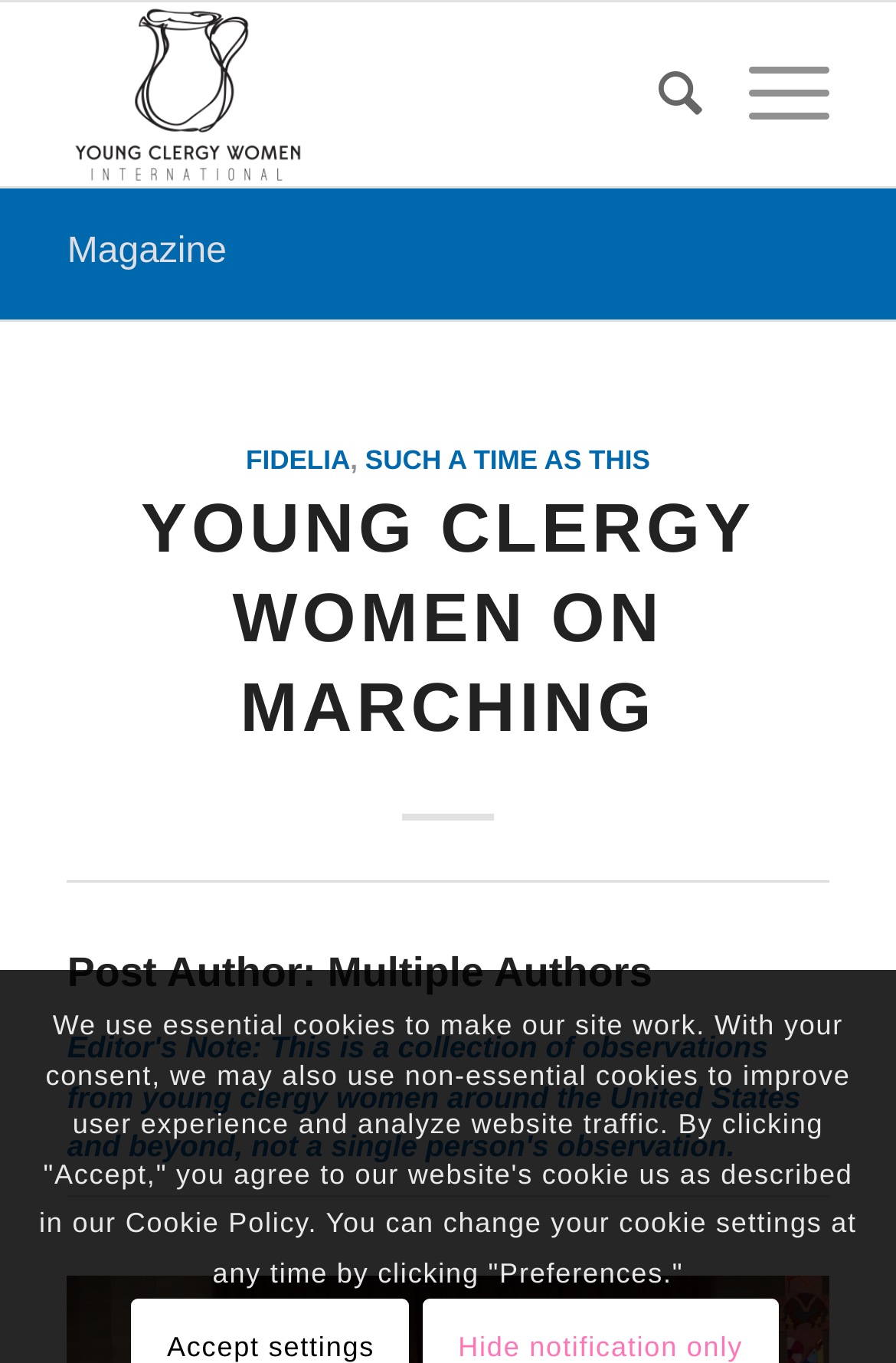Please predict the bounding box coordinates (top-left x, top-left y, bottom-right x, bottom-right y) for the UI element in the screenshot that fits the description: Such A Time As This

[0.408, 0.327, 0.726, 0.349]